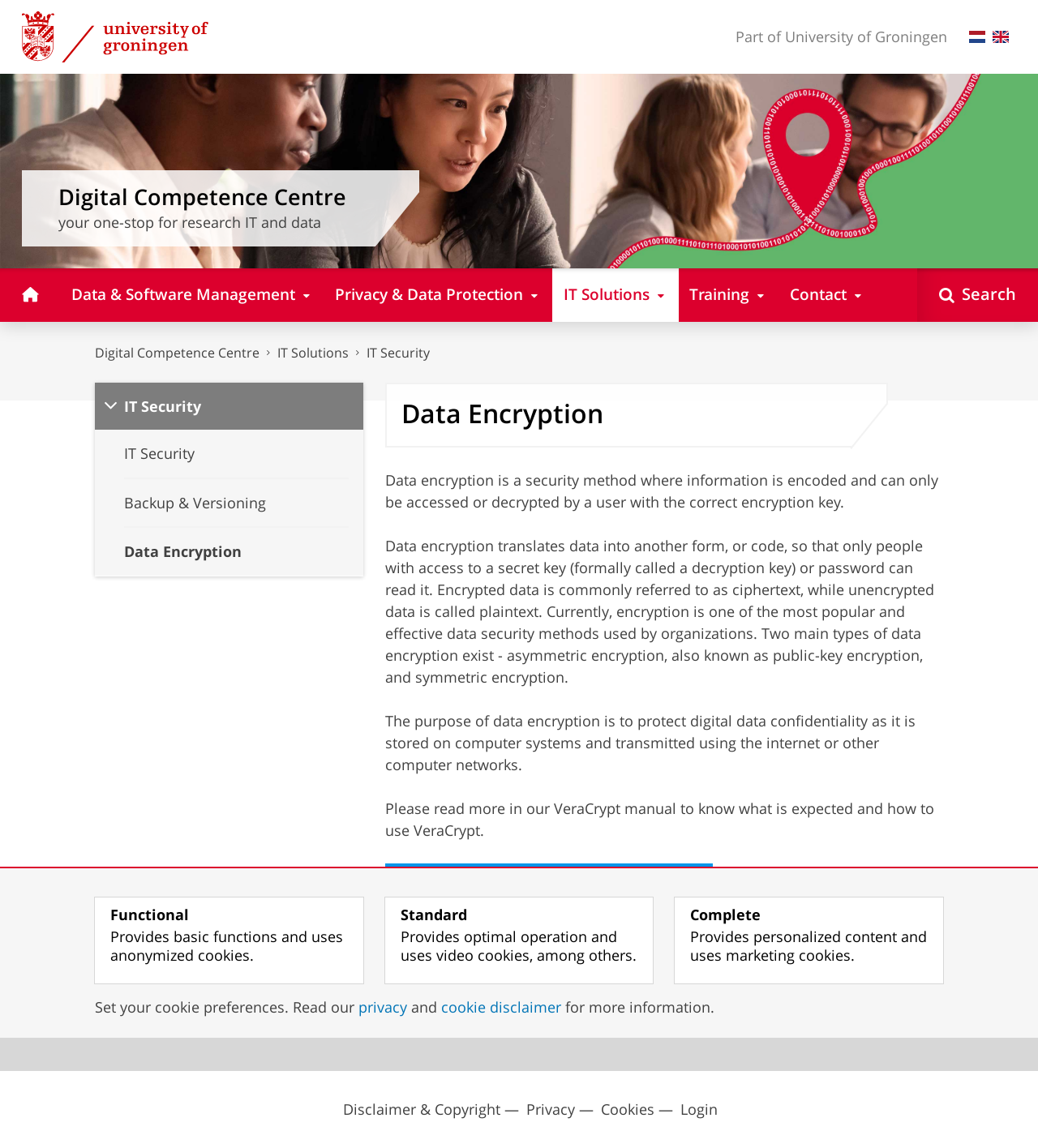Provide a one-word or brief phrase answer to the question:
What is the name of the university?

University of Groningen